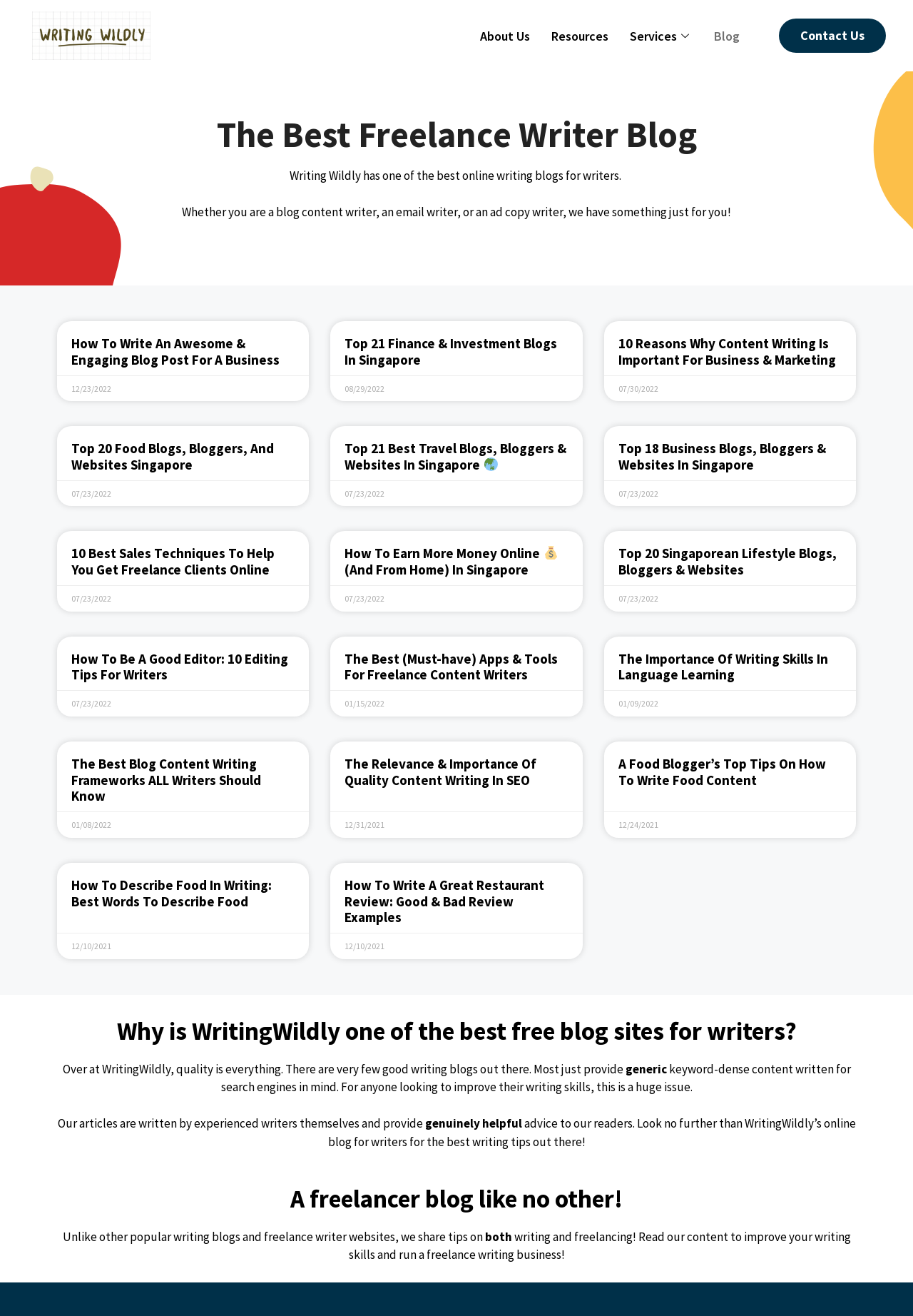Provide the bounding box coordinates of the HTML element this sentence describes: "About Us". The bounding box coordinates consist of four float numbers between 0 and 1, i.e., [left, top, right, bottom].

[0.514, 0.005, 0.592, 0.049]